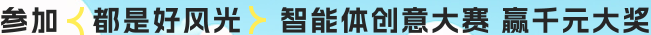Give a one-word or short phrase answer to this question: 
What is the notable prize of the competition?

win thousands in rewards